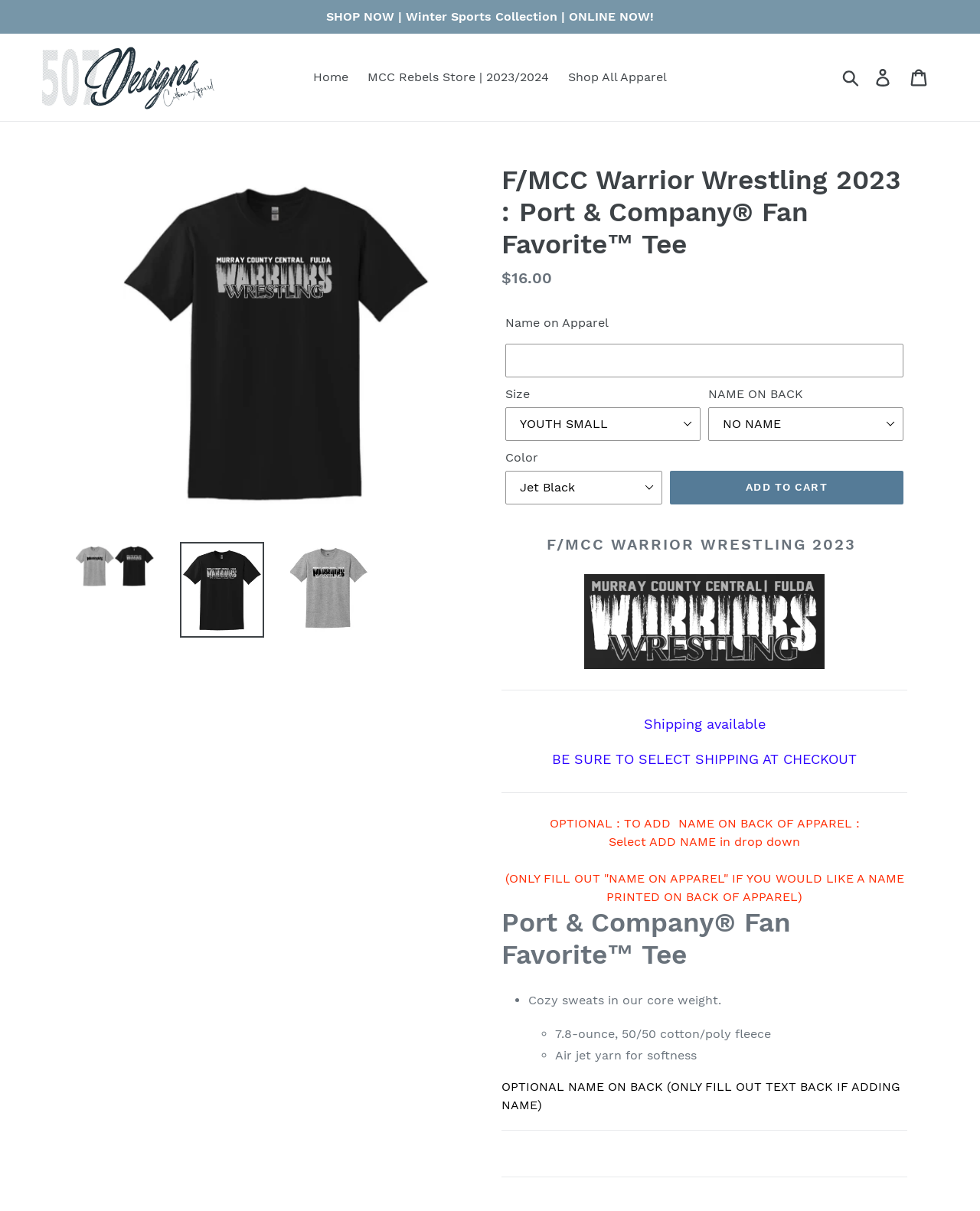Please identify the bounding box coordinates of the clickable region that I should interact with to perform the following instruction: "Select a size from the dropdown". The coordinates should be expressed as four float numbers between 0 and 1, i.e., [left, top, right, bottom].

[0.516, 0.336, 0.715, 0.364]